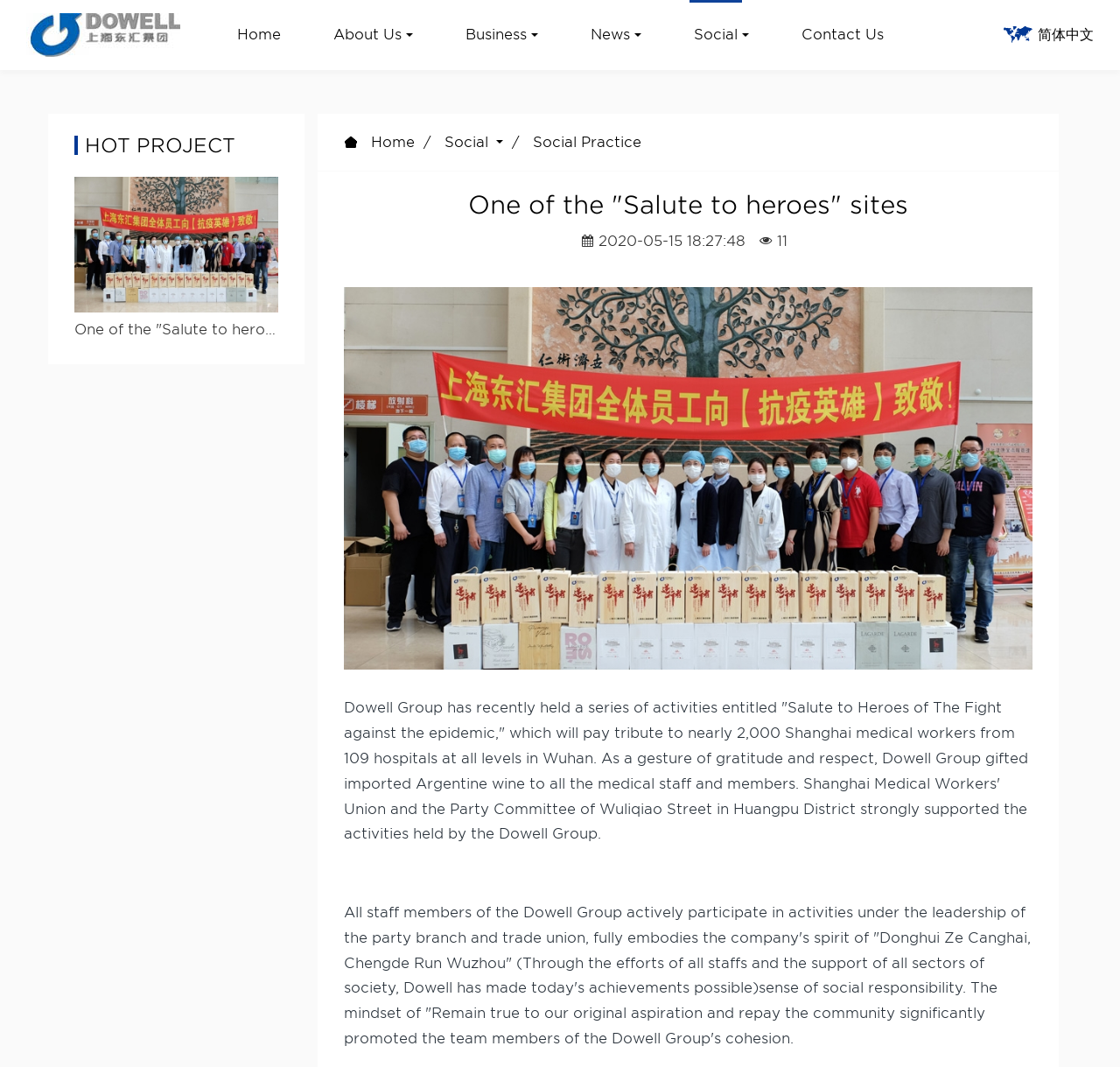Locate the bounding box coordinates of the area that needs to be clicked to fulfill the following instruction: "Click the 'DESIGN IDEAS' link". The coordinates should be in the format of four float numbers between 0 and 1, namely [left, top, right, bottom].

None